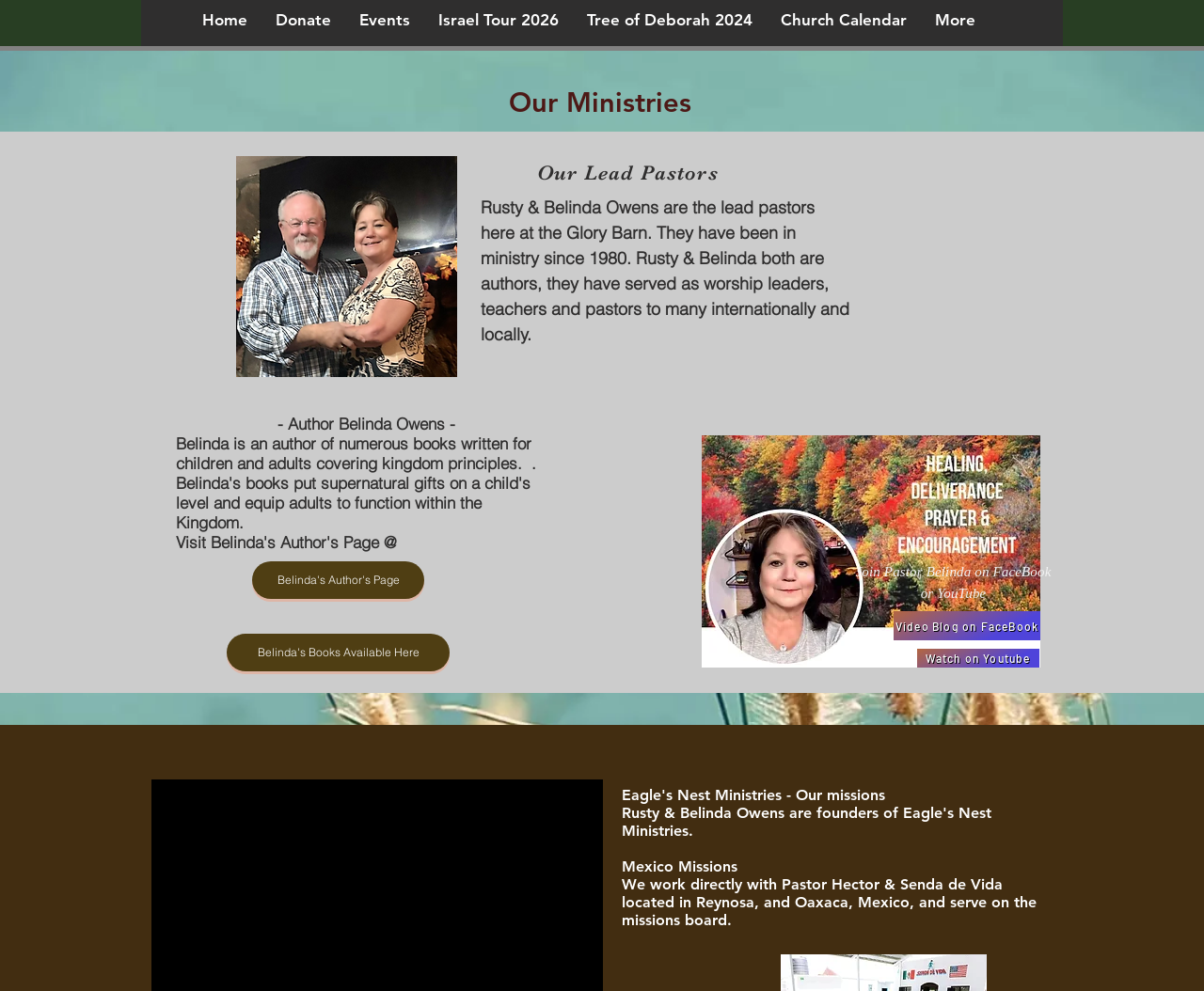Given the description "AI - Page Sitemap", provide the bounding box coordinates of the corresponding UI element.

None